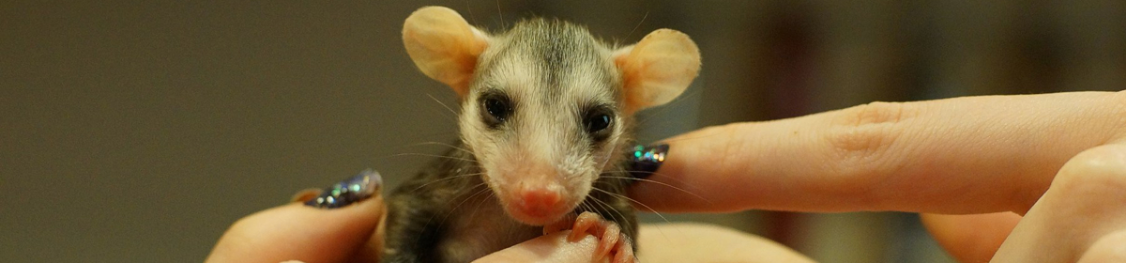Depict the image with a detailed narrative.

This image captures an adorable close-up of a young Sand Hill Crane, often affectionately referred to as "Kramer Babies." The crane's distinct features include a small beak with a slight pink tint, large expressive eyes, and prominent rounded ears, all set against a soft, grayish plumage. The animal is held gently in the hands of a person, whose fingers are delicately positioned alongside its body, highlighting the bond between human and wildlife. The background is softly blurred, drawing attention to the crane's details and its delicate, endearing appearance, embodying the essence of nurturing and care in nature.